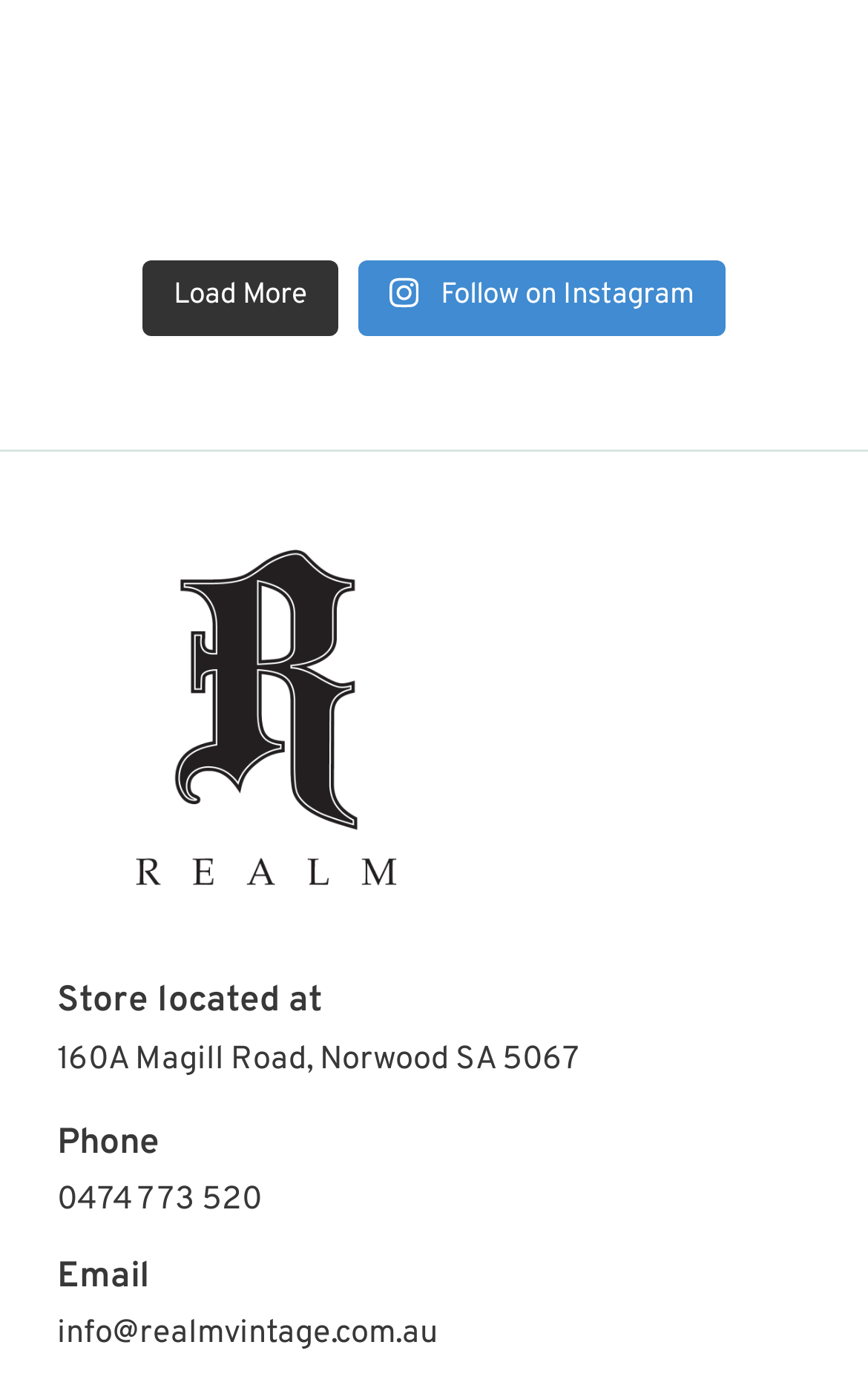Determine the bounding box coordinates of the clickable element to complete this instruction: "Get the store location". Provide the coordinates in the format of four float numbers between 0 and 1, [left, top, right, bottom].

[0.066, 0.702, 0.934, 0.745]